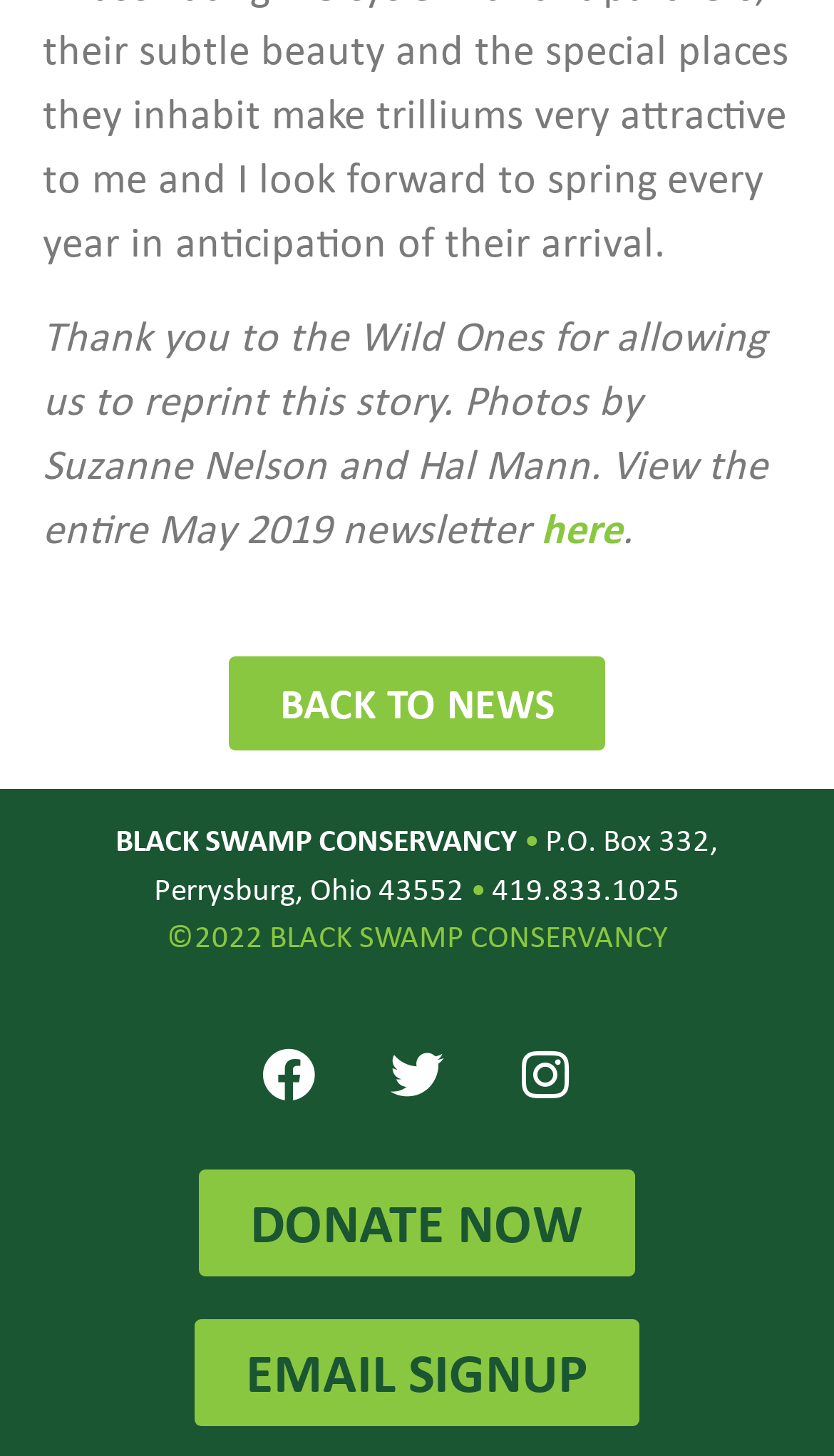What is the phone number of the conservancy?
Look at the screenshot and give a one-word or phrase answer.

419.833.1025